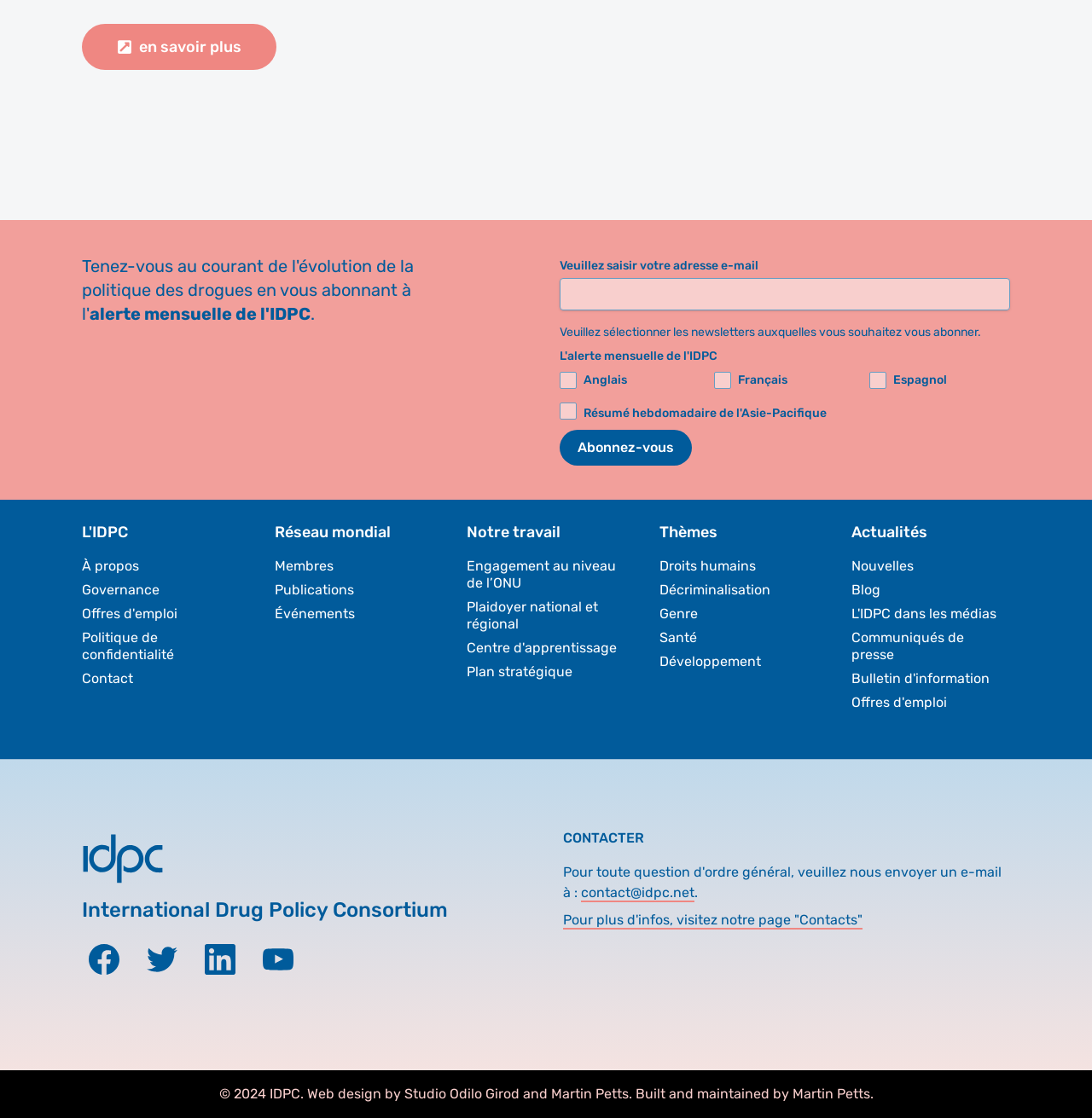Show the bounding box coordinates of the region that should be clicked to follow the instruction: "Select the 'Anglais' checkbox."

[0.512, 0.333, 0.528, 0.348]